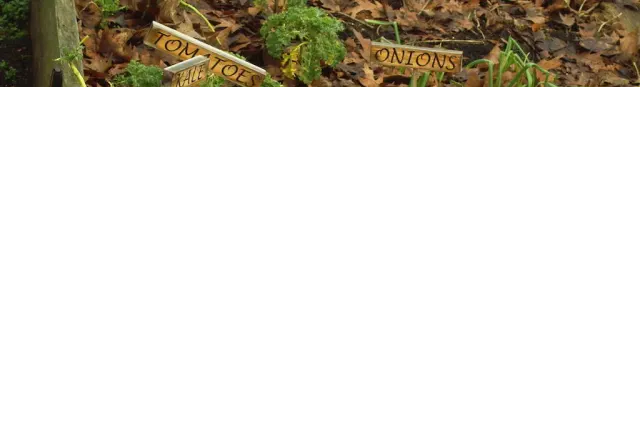Describe the scene in the image with detailed observations.

The image features a garden scene that showcases wooden plant markers labeled "Tomato" and "Onions," partially obscured by the rich brown leaves scattered across the ground. In the foreground, visible greens from young plants hint at a flourishing garden. This visual underscores the theme of gardening as an intimate, nurturing practice, described as a gateway to the soul. The image enhances the narrative that digging in the dirt can unleash creativity and self-confidence, suggesting that gardening transcends mere hobby status, evolving into a deeper, more fulfilling experience.